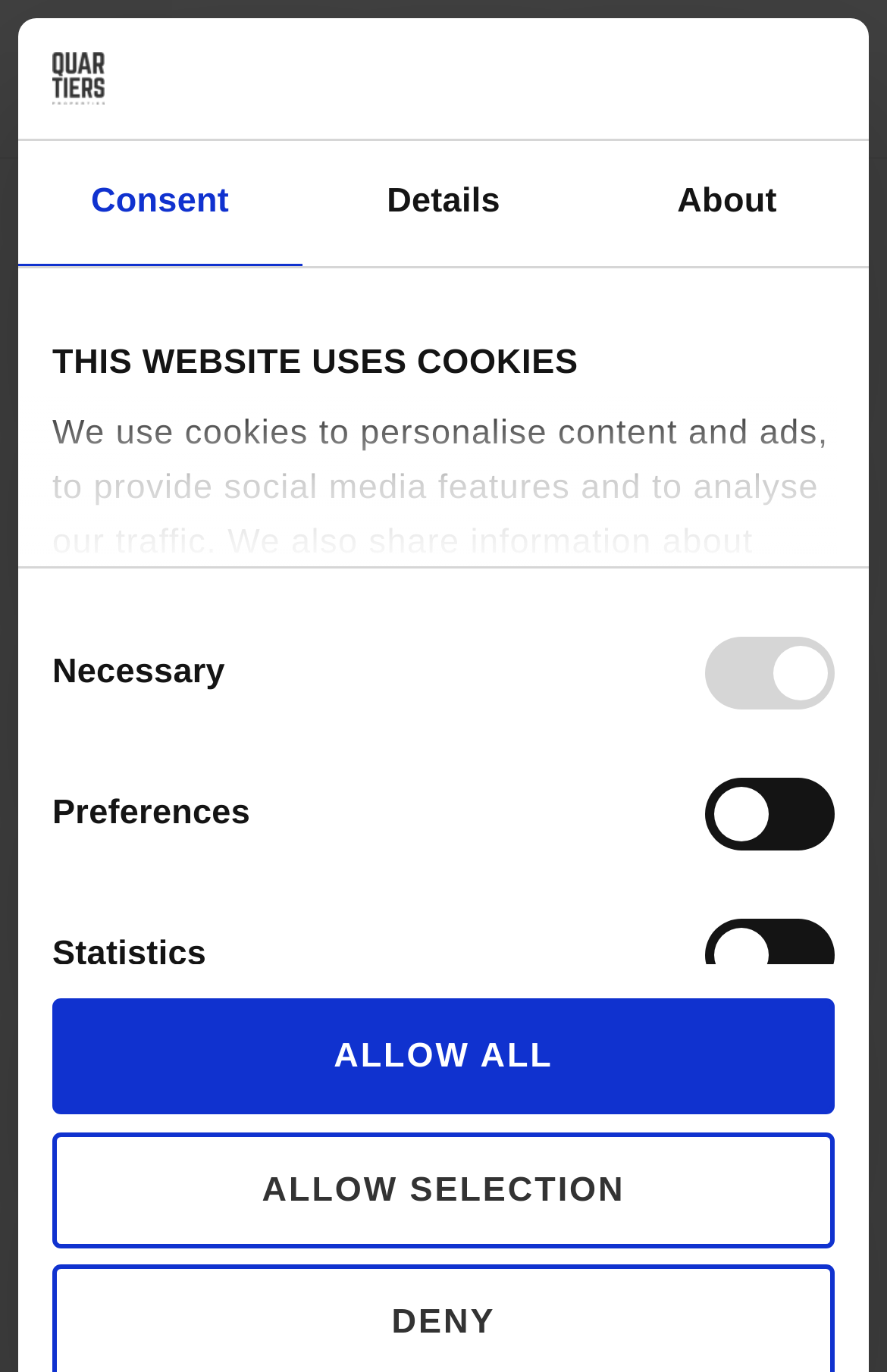Find the bounding box coordinates for the area that should be clicked to accomplish the instruction: "Click the logo".

[0.059, 0.038, 0.117, 0.075]